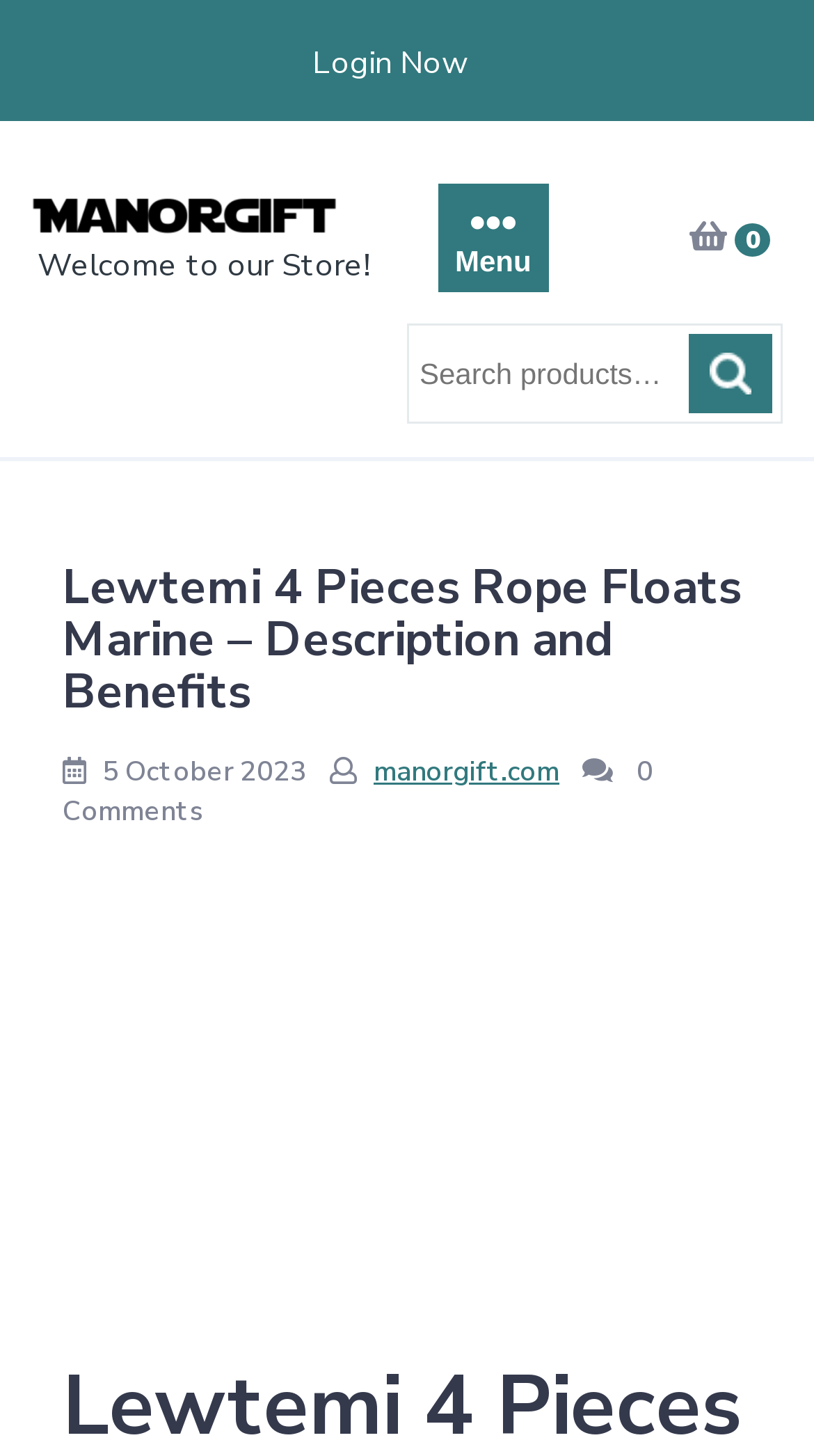Is there a search function on this webpage?
Please provide a single word or phrase as your answer based on the screenshot.

Yes